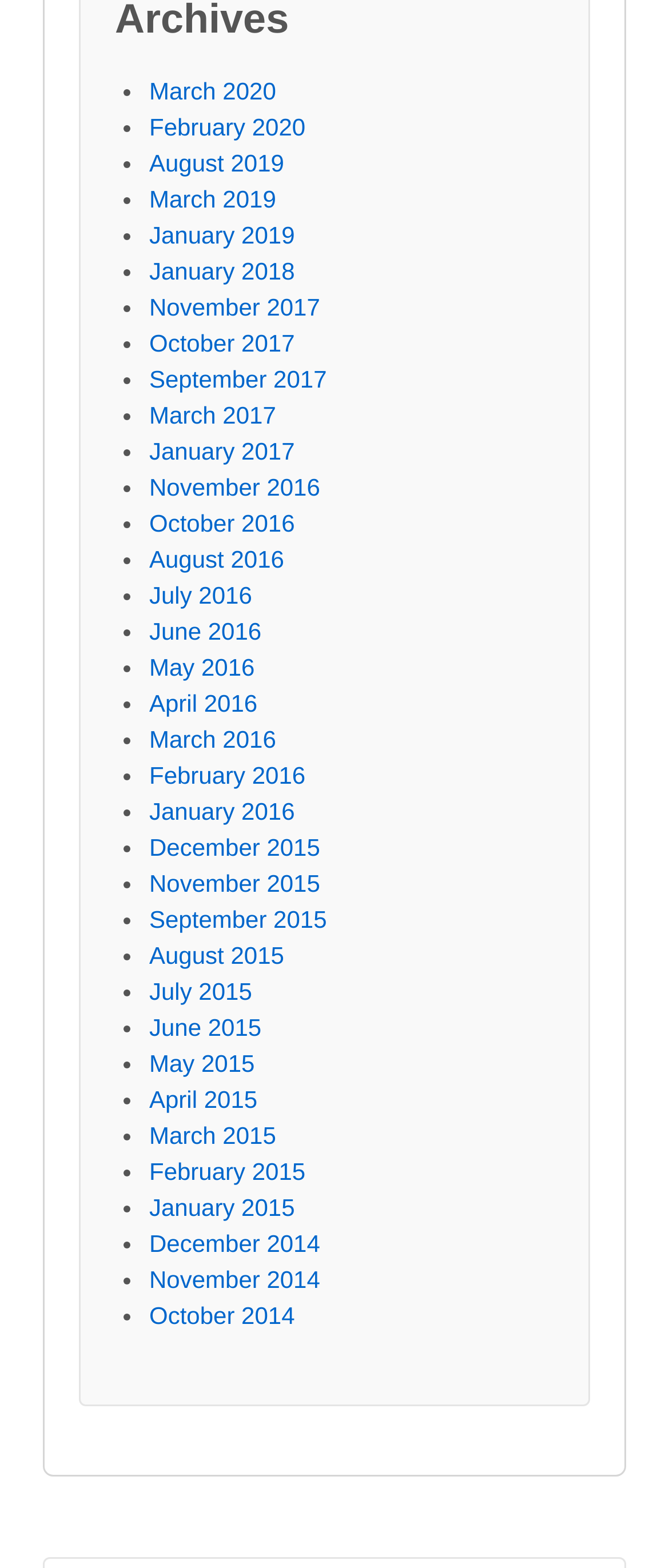Please identify the bounding box coordinates of the element's region that needs to be clicked to fulfill the following instruction: "Access archives from February 2016". The bounding box coordinates should consist of four float numbers between 0 and 1, i.e., [left, top, right, bottom].

[0.223, 0.486, 0.457, 0.503]